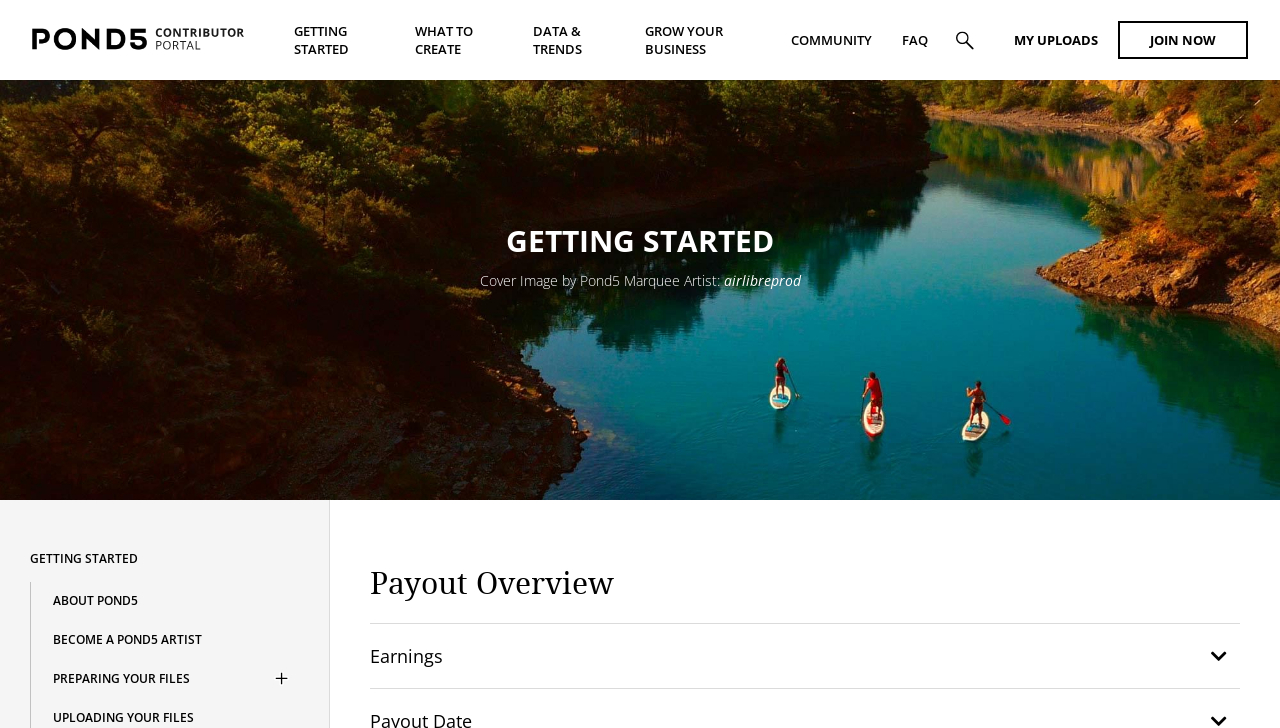What is the name of the Pond5 Marquee Artist?
Please provide a comprehensive answer based on the contents of the image.

The name of the Pond5 Marquee Artist is mentioned in a StaticText element with the text 'airlibreprod', which is located at a bounding box coordinate of [0.565, 0.372, 0.625, 0.398].